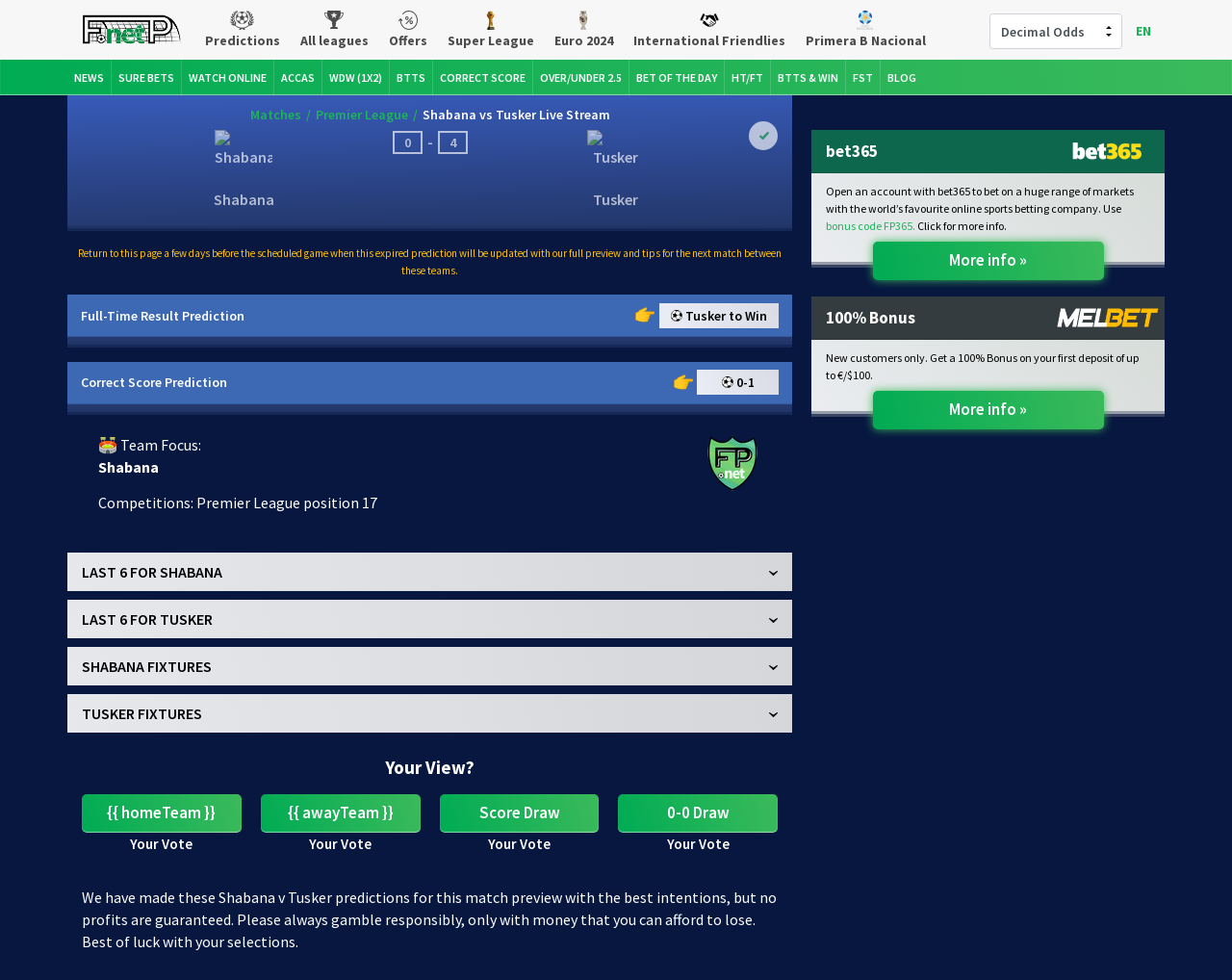Identify the bounding box coordinates for the region of the element that should be clicked to carry out the instruction: "Click on Football Predictions". The bounding box coordinates should be four float numbers between 0 and 1, i.e., [left, top, right, bottom].

[0.066, 0.009, 0.147, 0.051]